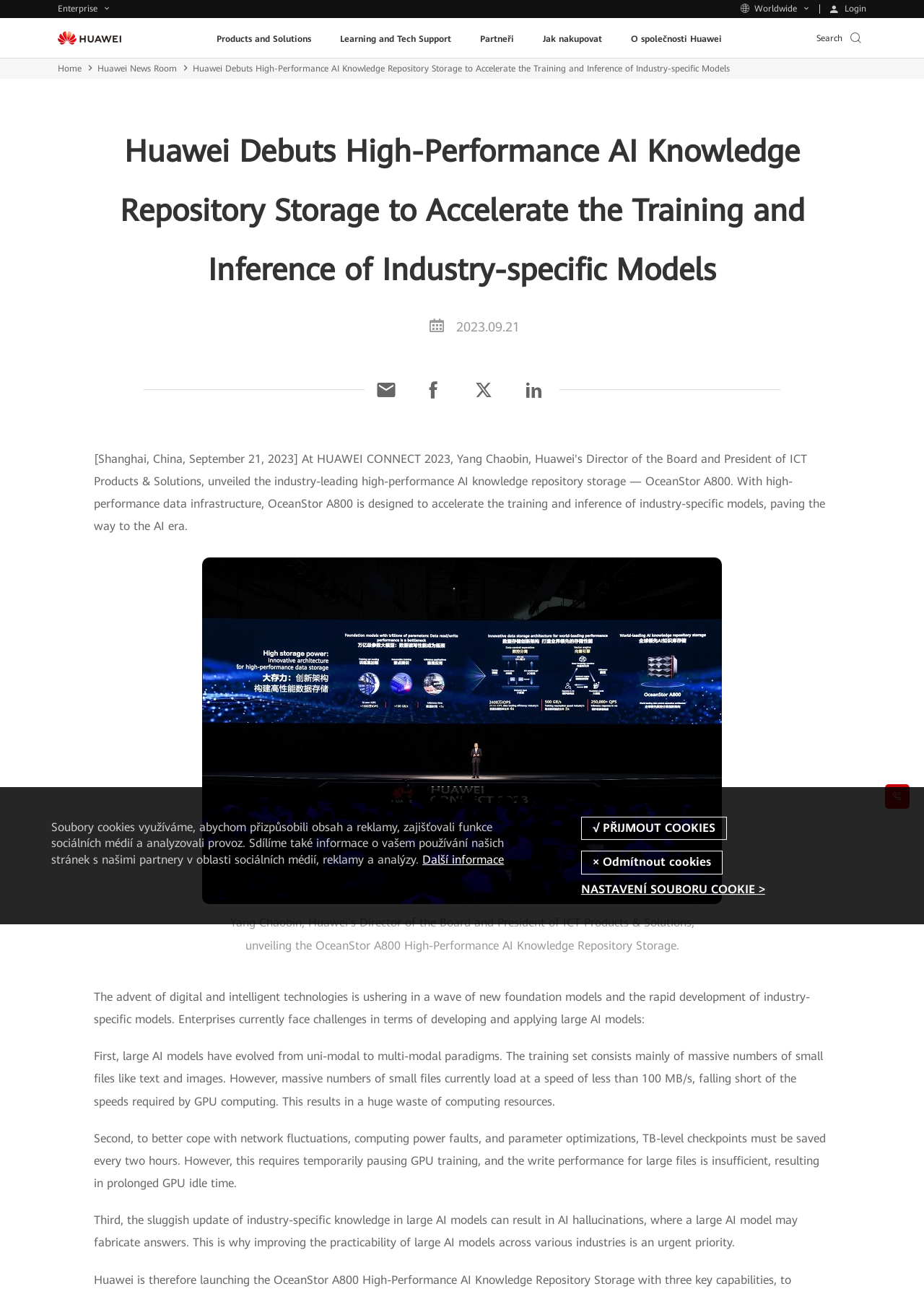Locate the bounding box coordinates of the region to be clicked to comply with the following instruction: "Click the Huawei logo". The coordinates must be four float numbers between 0 and 1, in the form [left, top, right, bottom].

[0.062, 0.024, 0.131, 0.035]